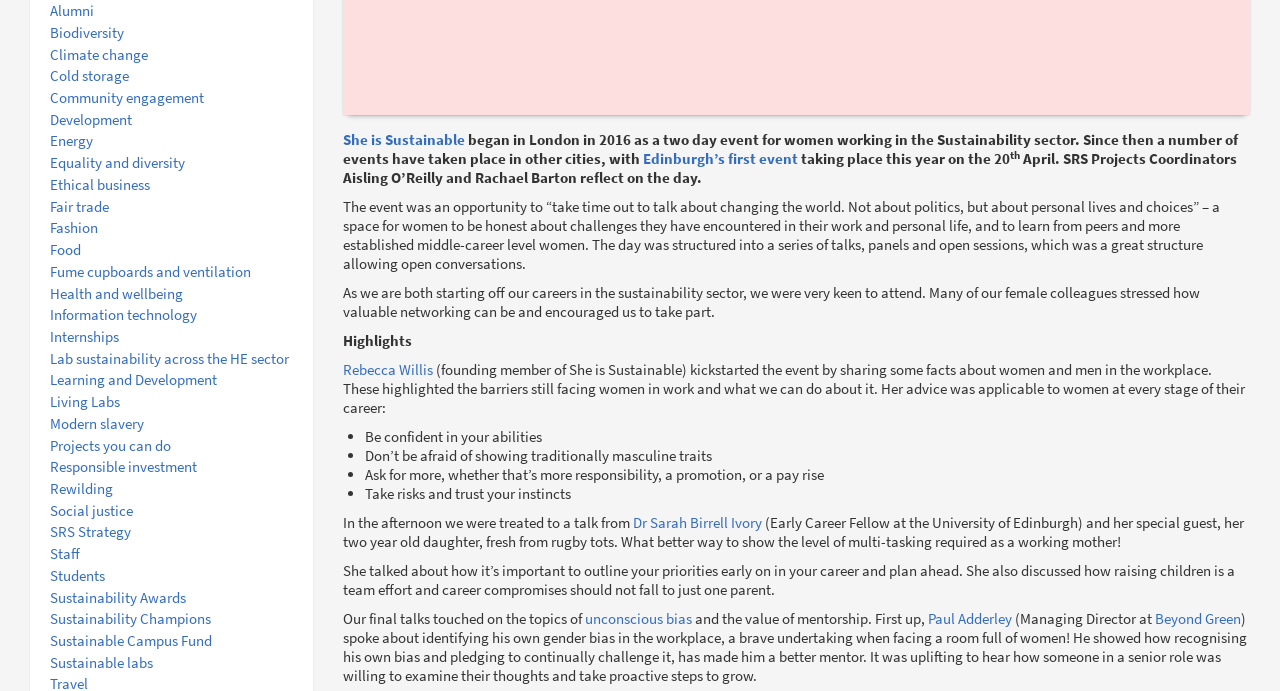Find the UI element described as: "Edinburgh’s first event" and predict its bounding box coordinates. Ensure the coordinates are four float numbers between 0 and 1, [left, top, right, bottom].

[0.502, 0.216, 0.623, 0.244]